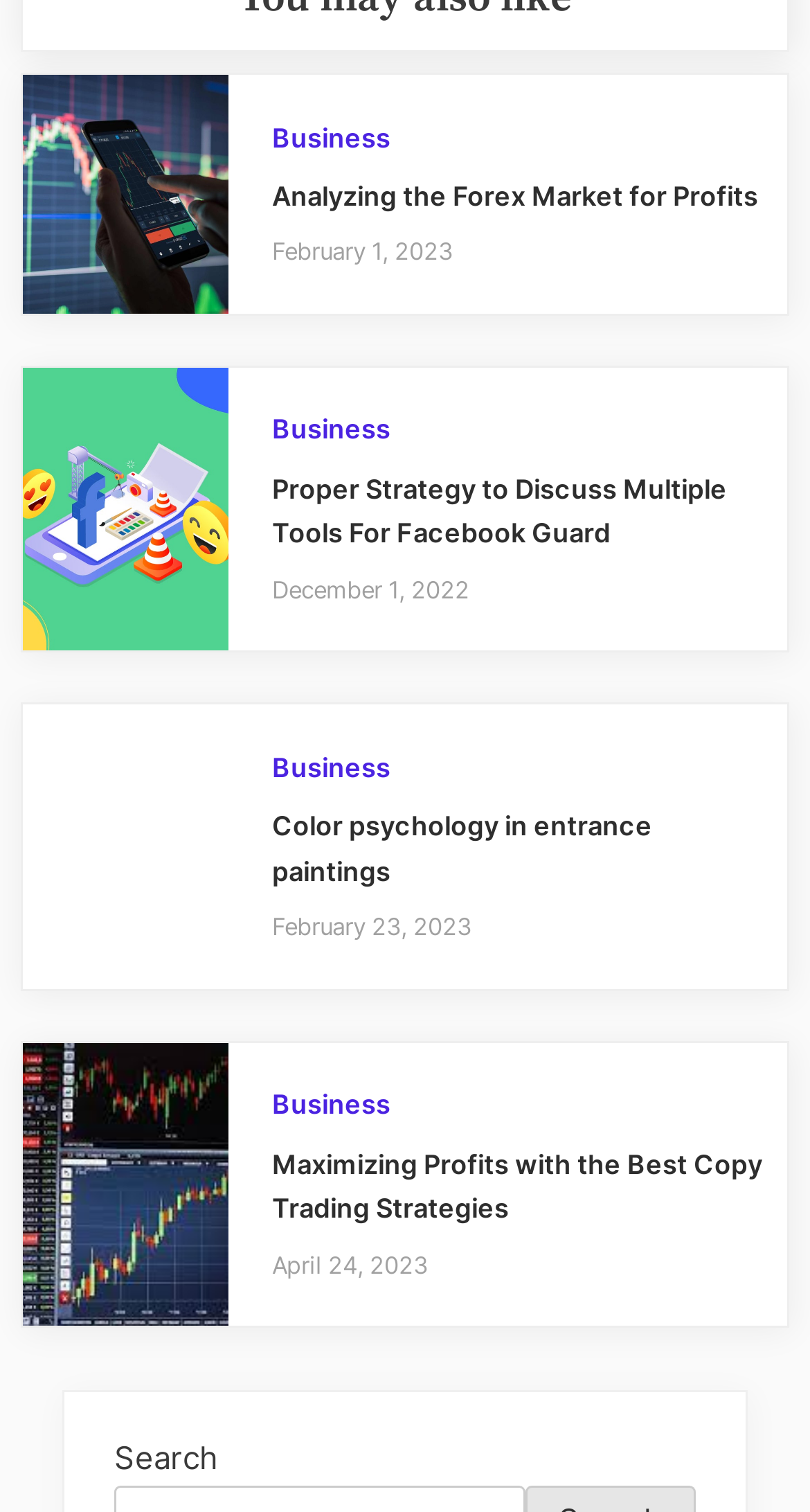Is there a search function on this page?
Please respond to the question with a detailed and well-explained answer.

I found a StaticText element with the text 'Search' at the bottom of the page. This suggests that there is a search function available on this page.